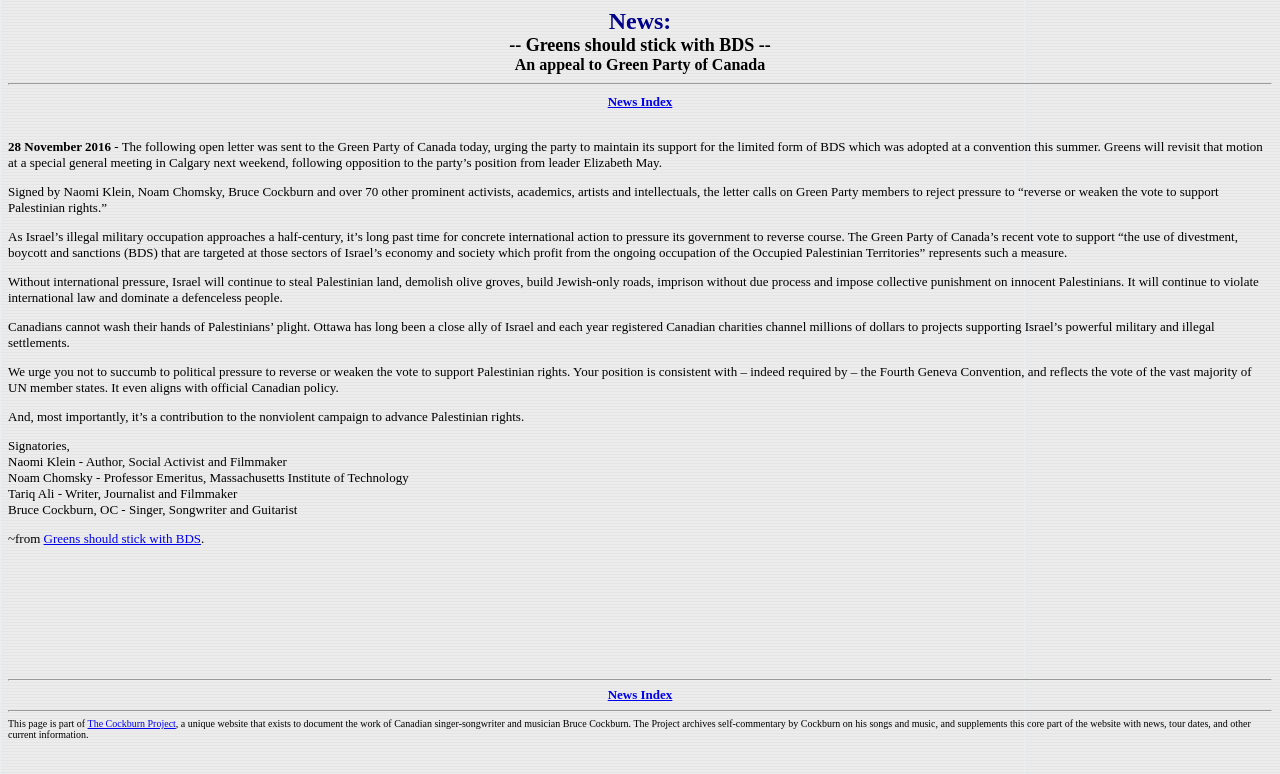Provide a single word or phrase answer to the question: 
How many other prominent activists, academics, artists, and intellectuals signed the open letter?

over 70